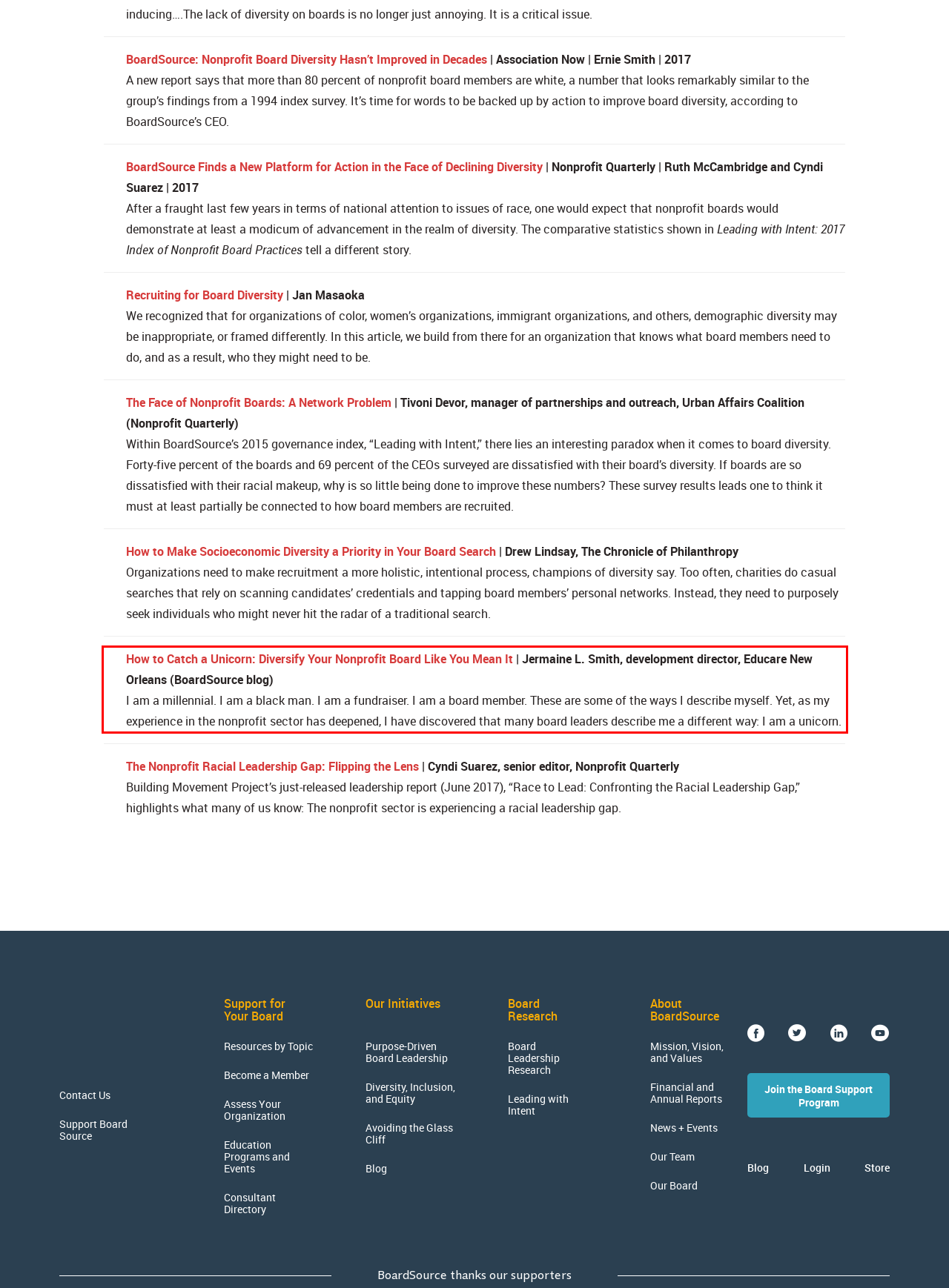Review the screenshot of the webpage and recognize the text inside the red rectangle bounding box. Provide the extracted text content.

How to Catch a Unicorn: Diversify Your Nonprofit Board Like You Mean It | Jermaine L. Smith, development director, Educare New Orleans (BoardSource blog) I am a millennial. I am a black man. I am a fundraiser. I am a board member. These are some of the ways I describe myself. Yet, as my experience in the nonprofit sector has deepened, I have discovered that many board leaders describe me a different way: I am a unicorn.